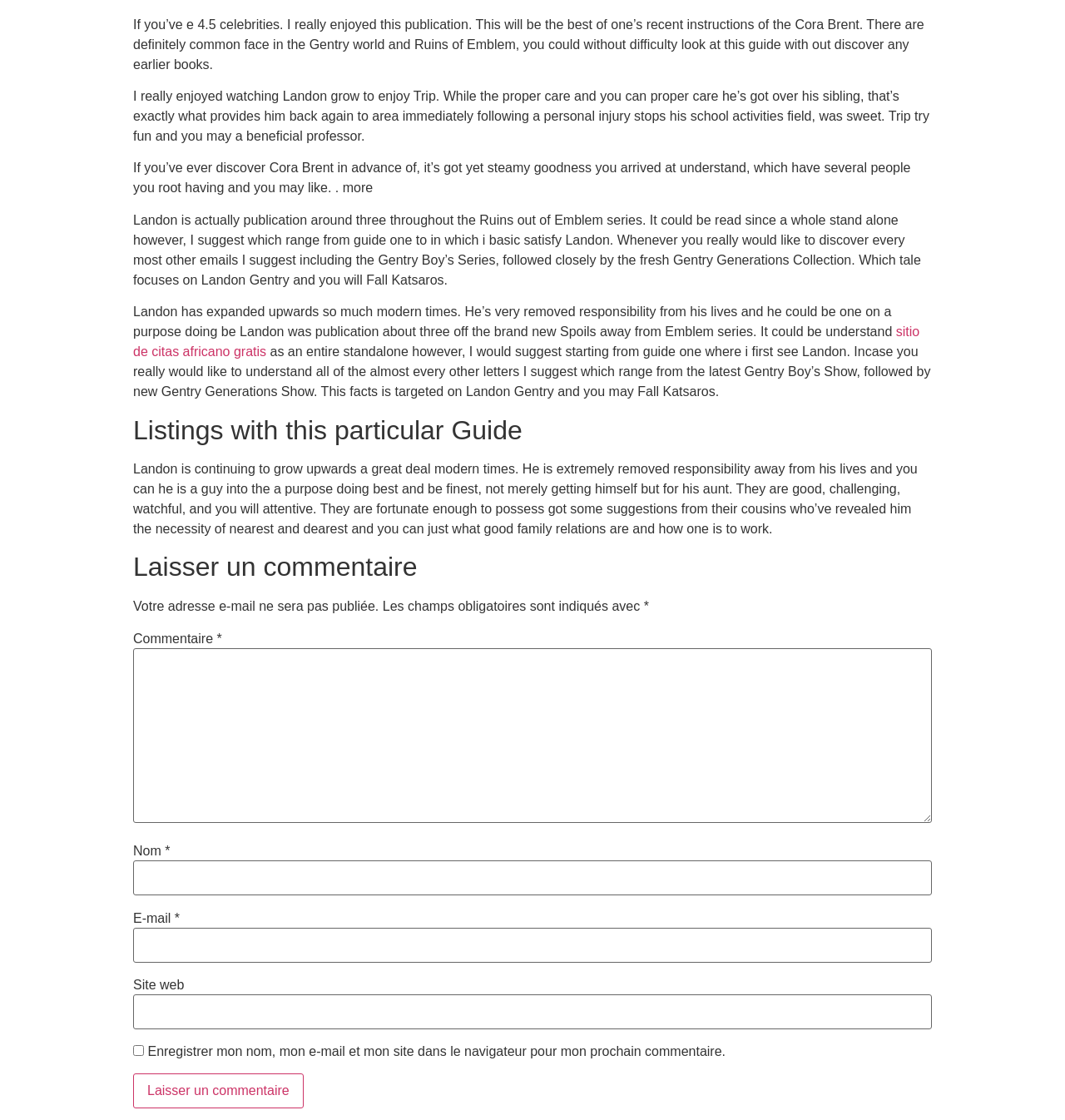Given the element description: "parent_node: Commentaire * name="comment"", predict the bounding box coordinates of the UI element it refers to, using four float numbers between 0 and 1, i.e., [left, top, right, bottom].

[0.125, 0.579, 0.875, 0.735]